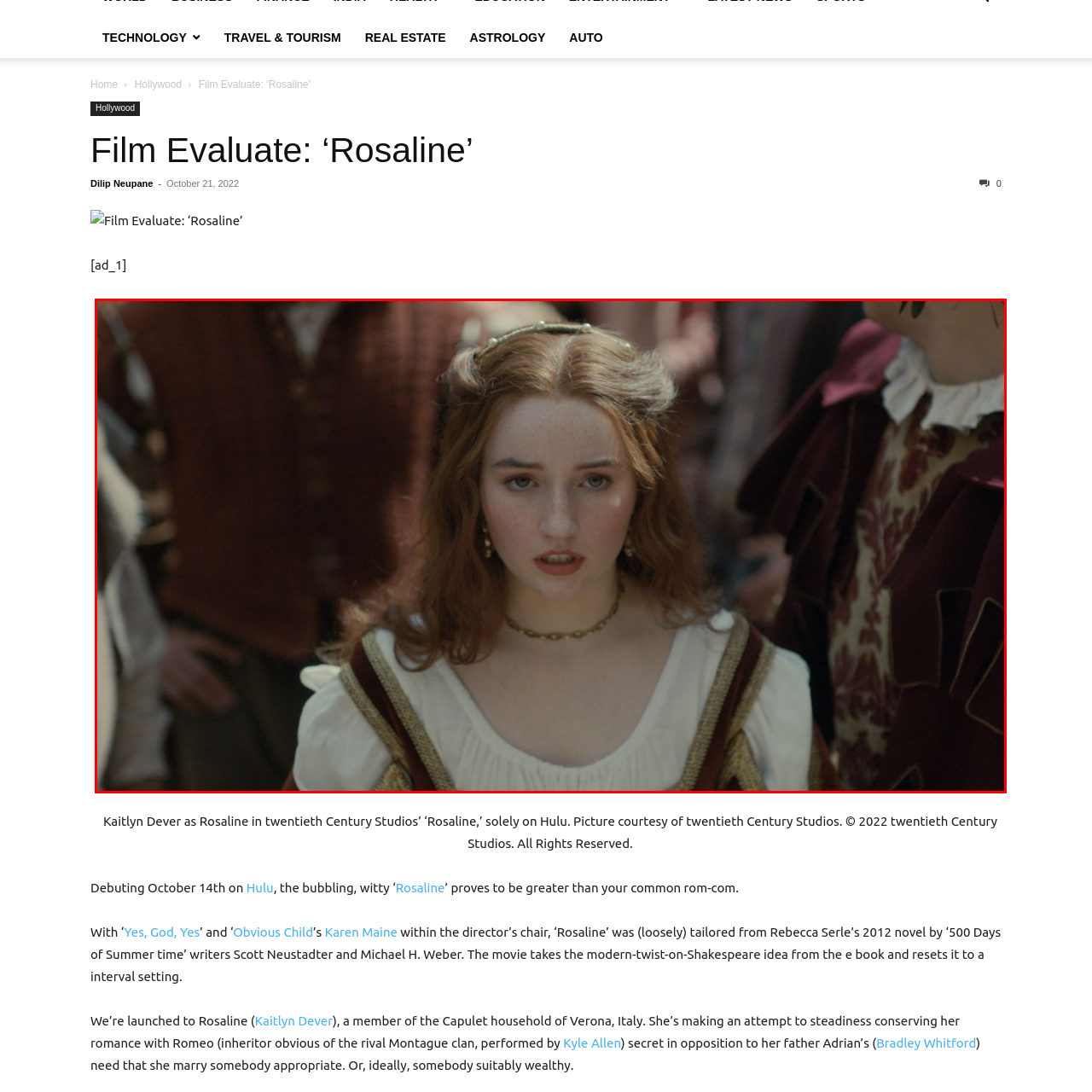What is the setting of the film?
Inspect the image enclosed by the red bounding box and elaborate on your answer with as much detail as possible based on the visual cues.

The caption describes the film as a romantic reinterpretation of Shakespeare’s classic tale, indicating that the setting is a romanticized version of the original Shakespearean story.